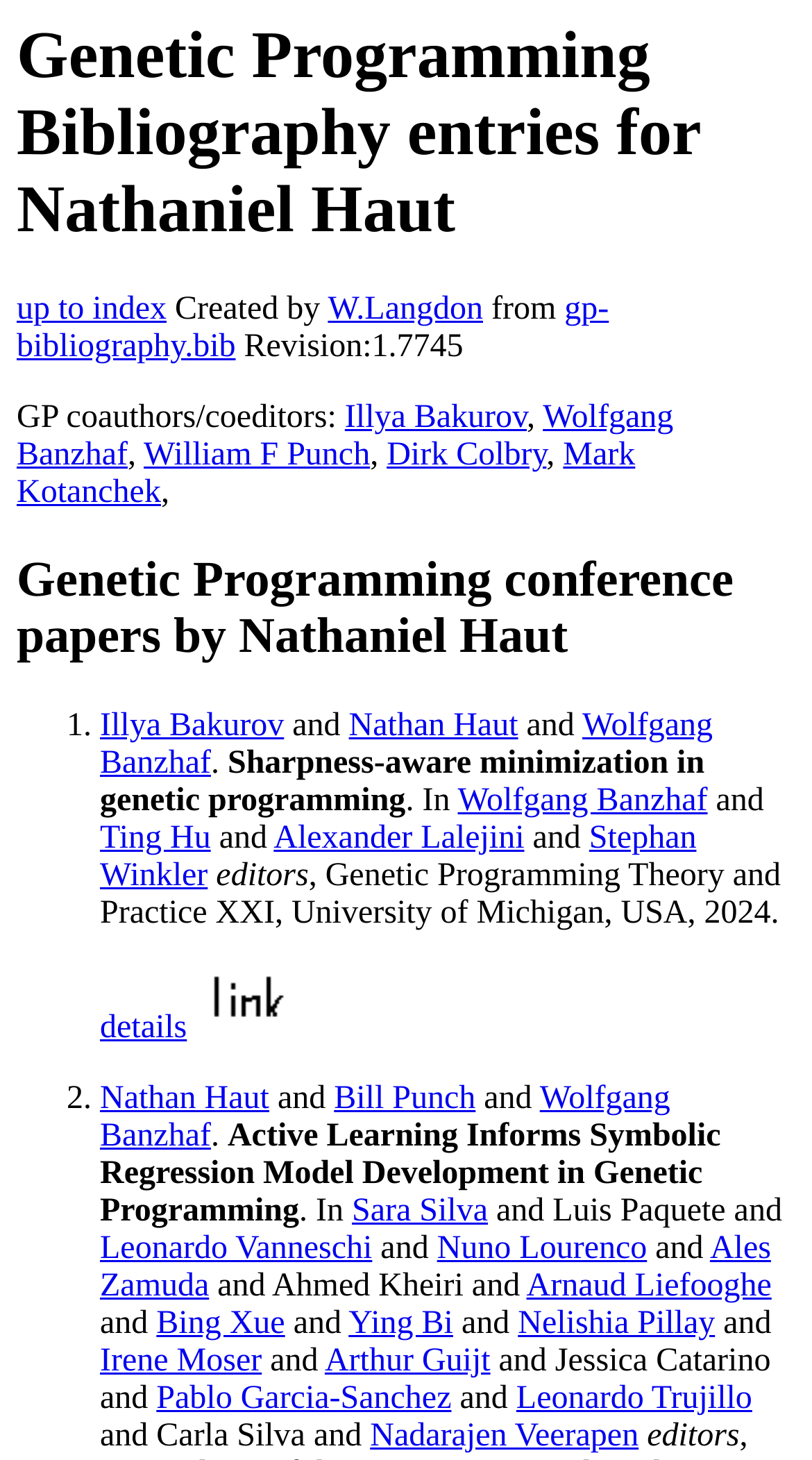Pinpoint the bounding box coordinates of the clickable area needed to execute the instruction: "go up to index". The coordinates should be specified as four float numbers between 0 and 1, i.e., [left, top, right, bottom].

[0.021, 0.2, 0.205, 0.225]